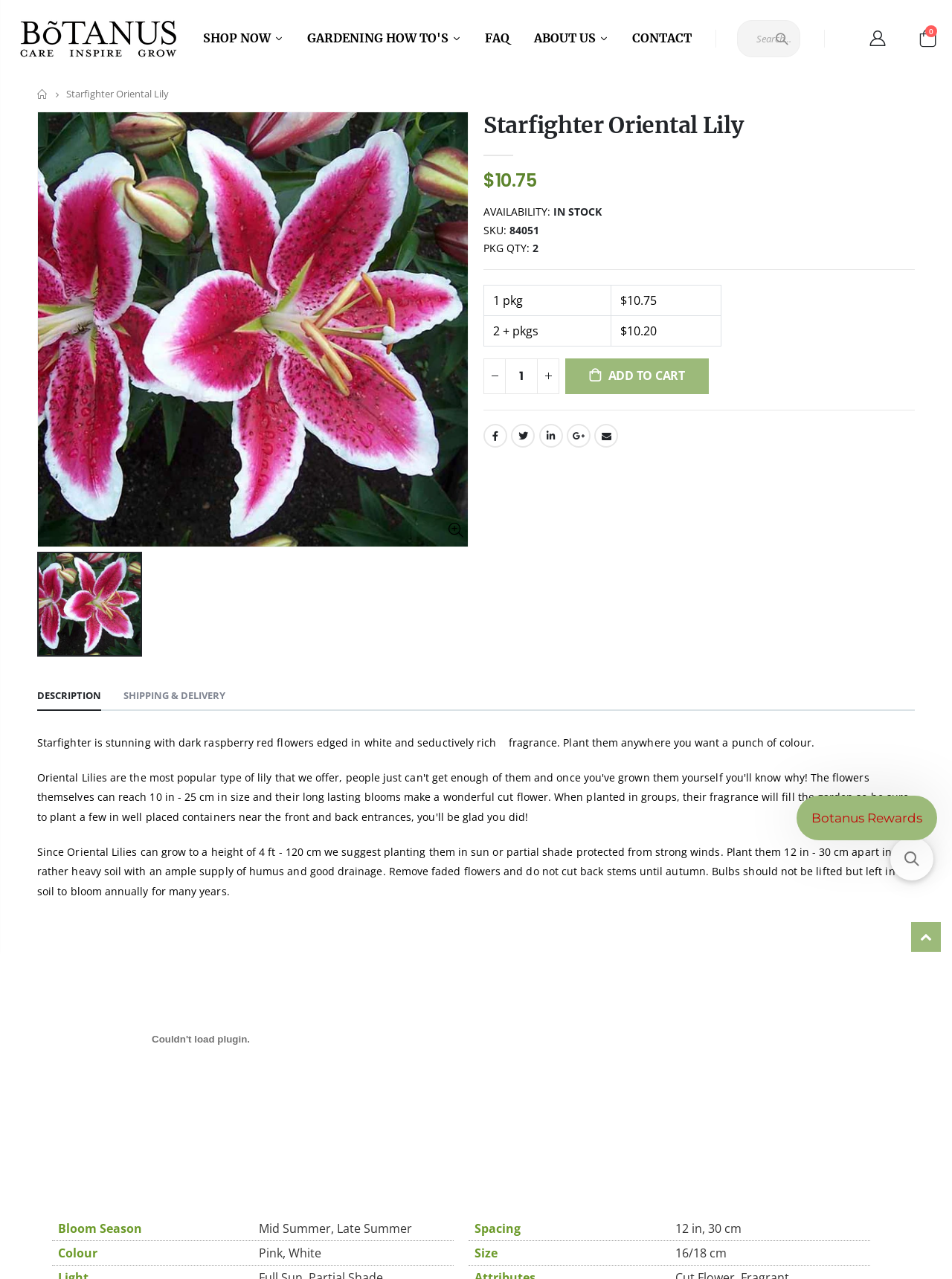Describe all the key features and sections of the webpage thoroughly.

This webpage is about the Starfighter Oriental Lily, a type of flower. At the top, there is a navigation bar with links to "Home", "SHOP NOW", "GARDENING HOW TO'S", "FAQ", "ABOUT US", and "CONTACT". Below the navigation bar, there is a search bar with a textbox and a search button.

On the left side of the page, there is a large image of the Starfighter Oriental Lily. Above the image, there is a heading with the name of the flower, and below the image, there is a link to add the product to the cart.

On the right side of the page, there is a section with product details, including the price ($10.75), availability (IN STOCK), SKU, and package quantity. Below this section, there is a table with different package options and their corresponding prices.

Further down the page, there are social media links to Facebook, Twitter, LinkedIn, Google+, and Email. Below the social media links, there are tabs for "DESCRIPTION", "SHIPPING & DELIVERY", and other product information.

The "DESCRIPTION" tab is selected by default, and it displays a detailed description of the Starfighter Oriental Lily, including its appearance, growth habits, and care instructions. The description is divided into two paragraphs, with the first paragraph describing the flower's appearance and fragrance, and the second paragraph providing more detailed care instructions.

Below the description, there is a plugin object with a table that displays additional product information, including the bloom season, color, spacing, and size of the flower.